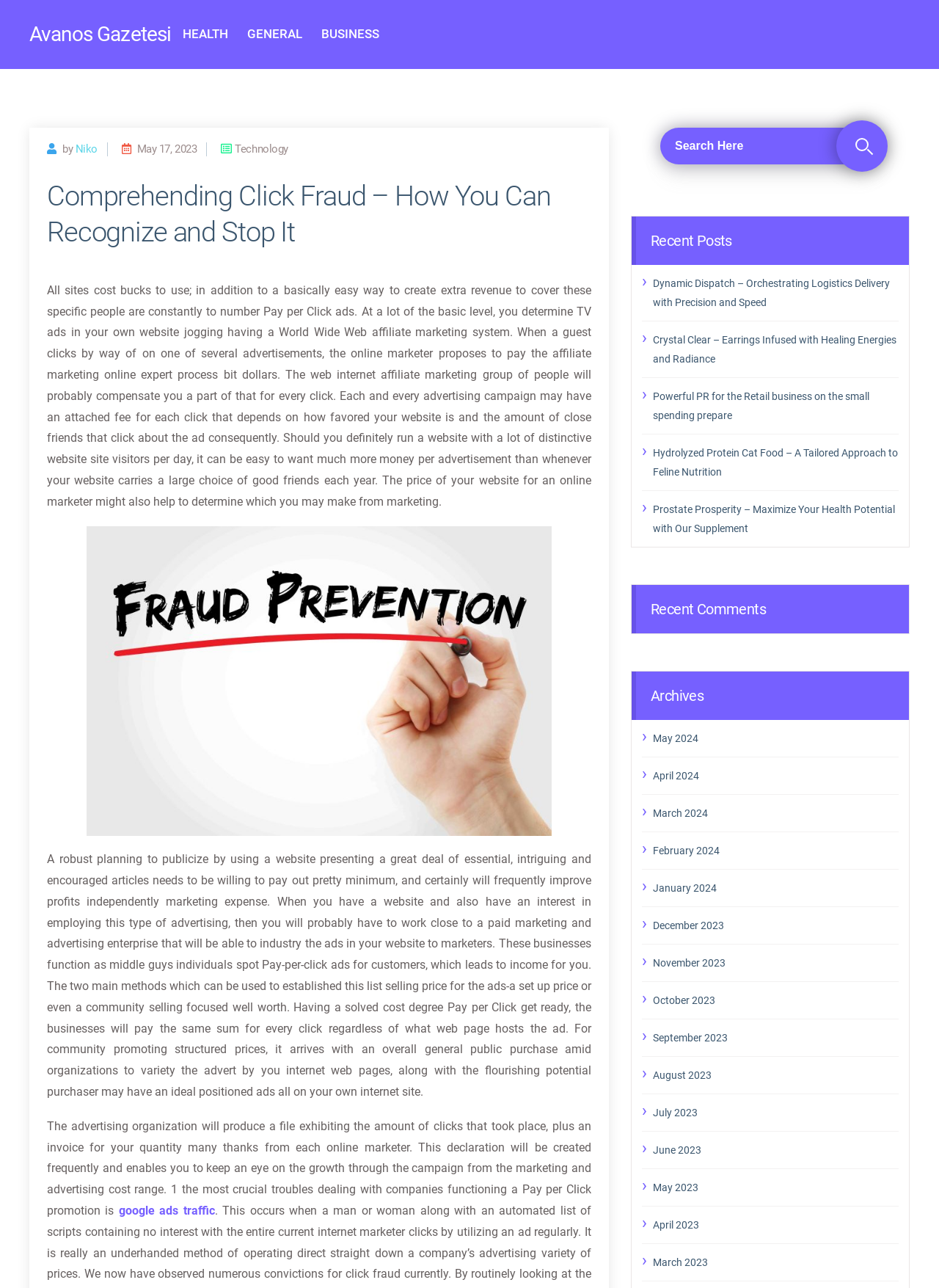Please identify the bounding box coordinates of the clickable region that I should interact with to perform the following instruction: "Click on the HEALTH link". The coordinates should be expressed as four float numbers between 0 and 1, i.e., [left, top, right, bottom].

[0.195, 0.008, 0.243, 0.045]